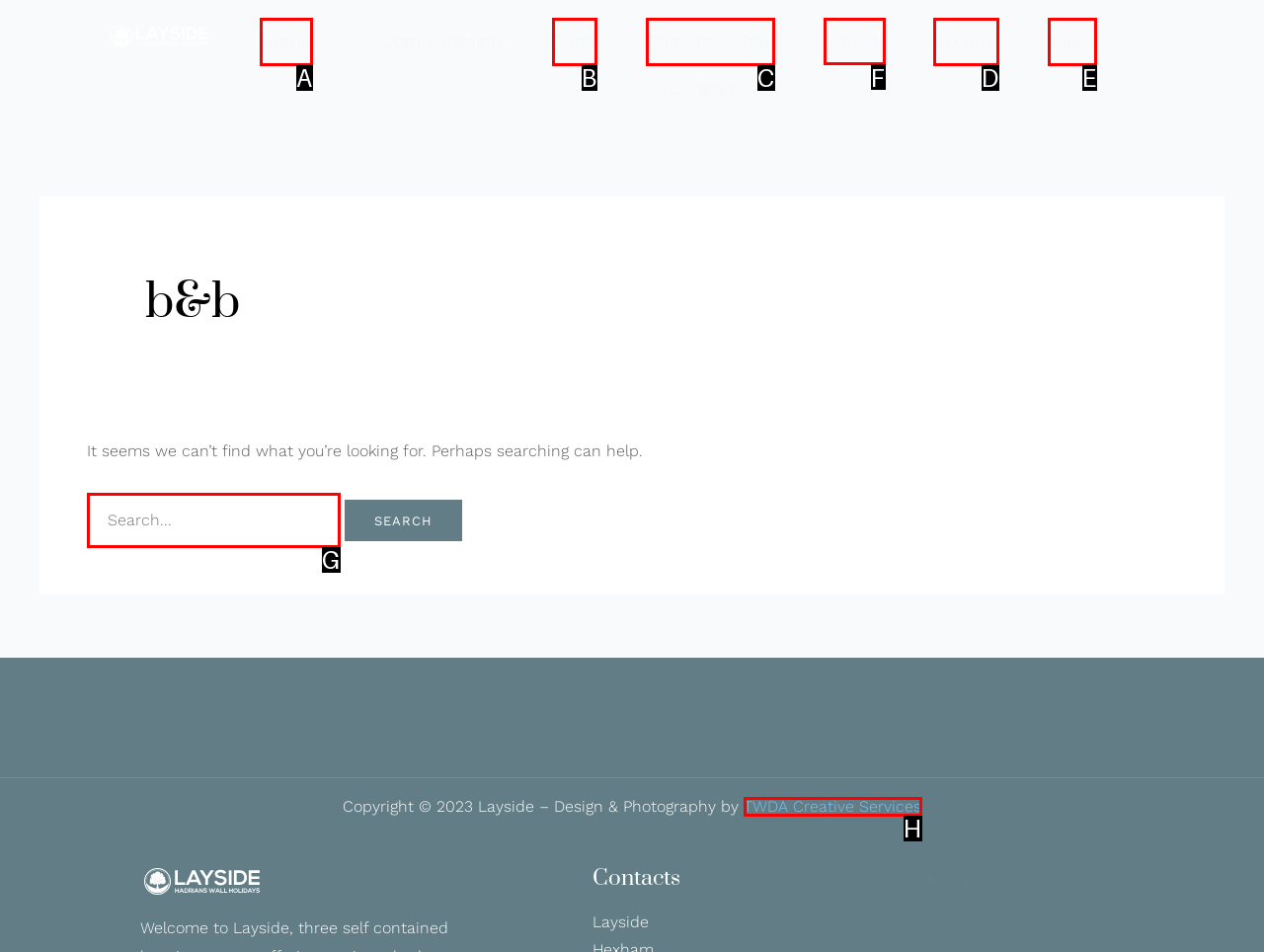Which lettered option should I select to achieve the task: check the gallery according to the highlighted elements in the screenshot?

F